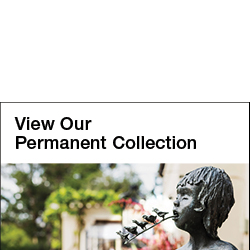Using the elements shown in the image, answer the question comprehensively: What is in the background of the sculpture?

The background of the sculpture is softly focused, but it appears to be a serene outdoor setting, with vibrant greenery and elements of a building, suggesting that the sculpture is part of an art institution or gallery.